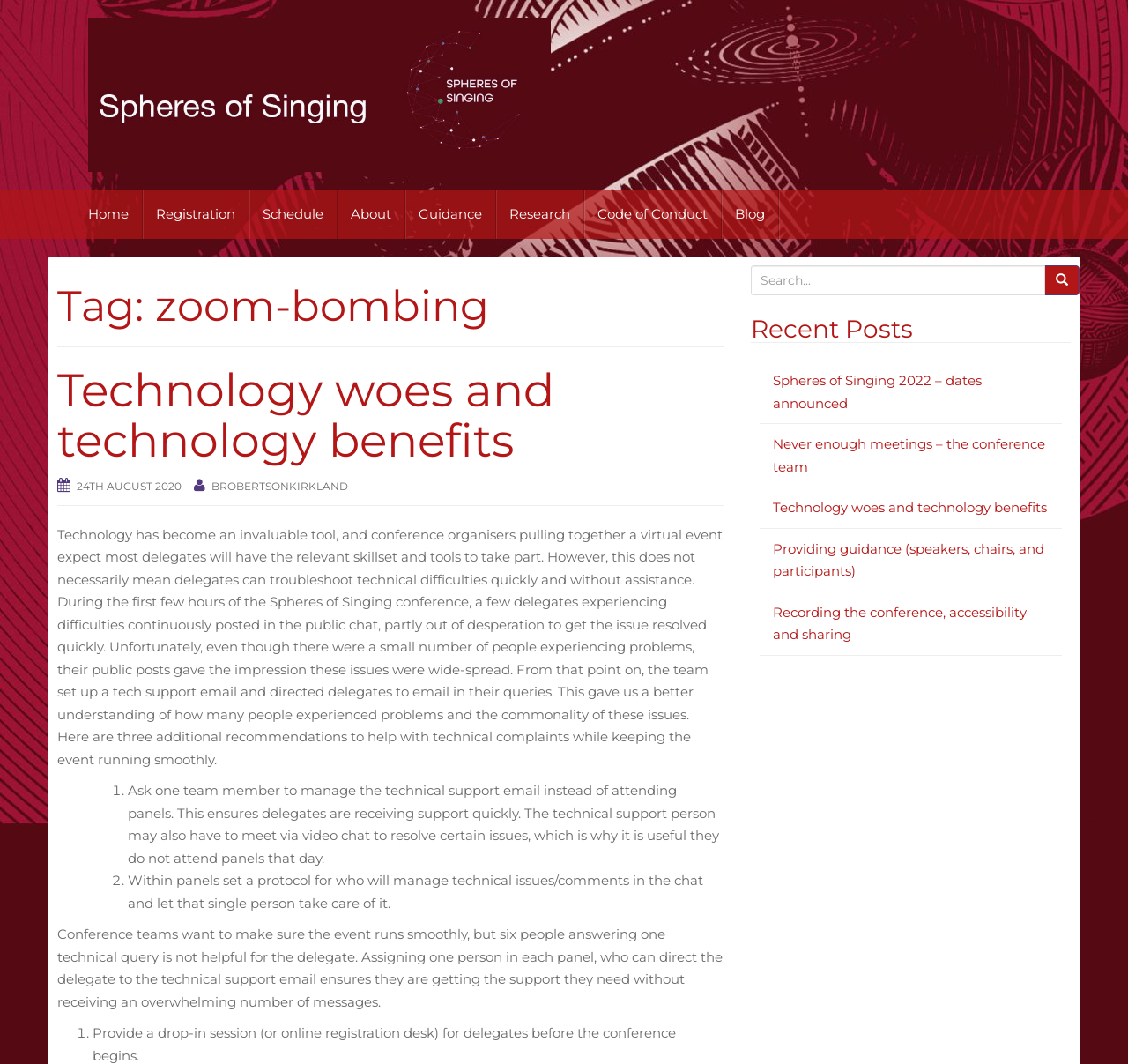Locate the coordinates of the bounding box for the clickable region that fulfills this instruction: "View the 'Schedule' page".

[0.221, 0.178, 0.299, 0.225]